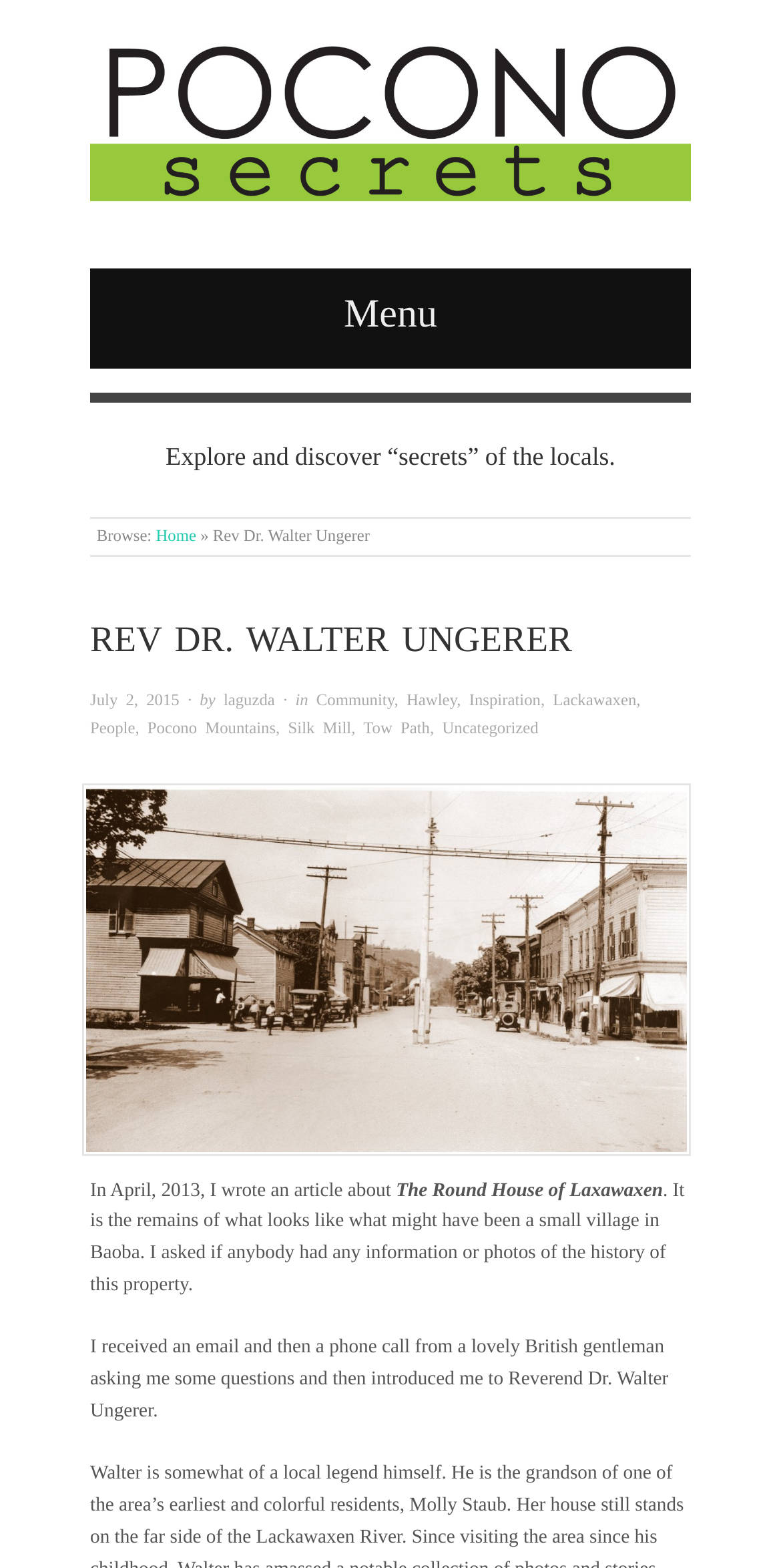What is the name of the person mentioned in the heading?
Provide a detailed and extensive answer to the question.

The heading element with the text 'REV DR. WALTER UNGERER' is located at the top of the webpage, indicating that the webpage is about Rev Dr. Walter Ungerer.